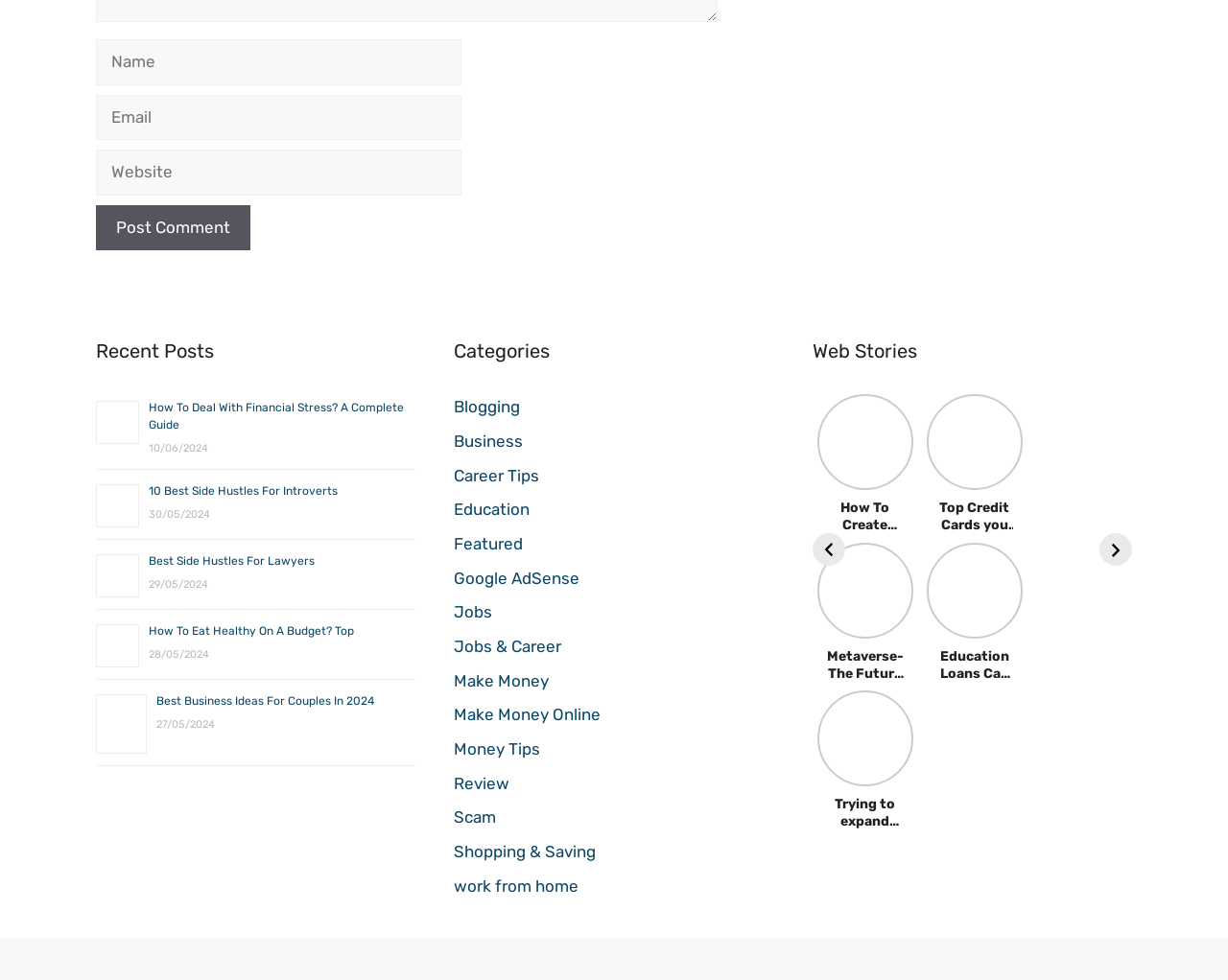Identify the bounding box coordinates of the clickable region to carry out the given instruction: "Browse the 'Categories' section".

[0.37, 0.344, 0.63, 0.373]